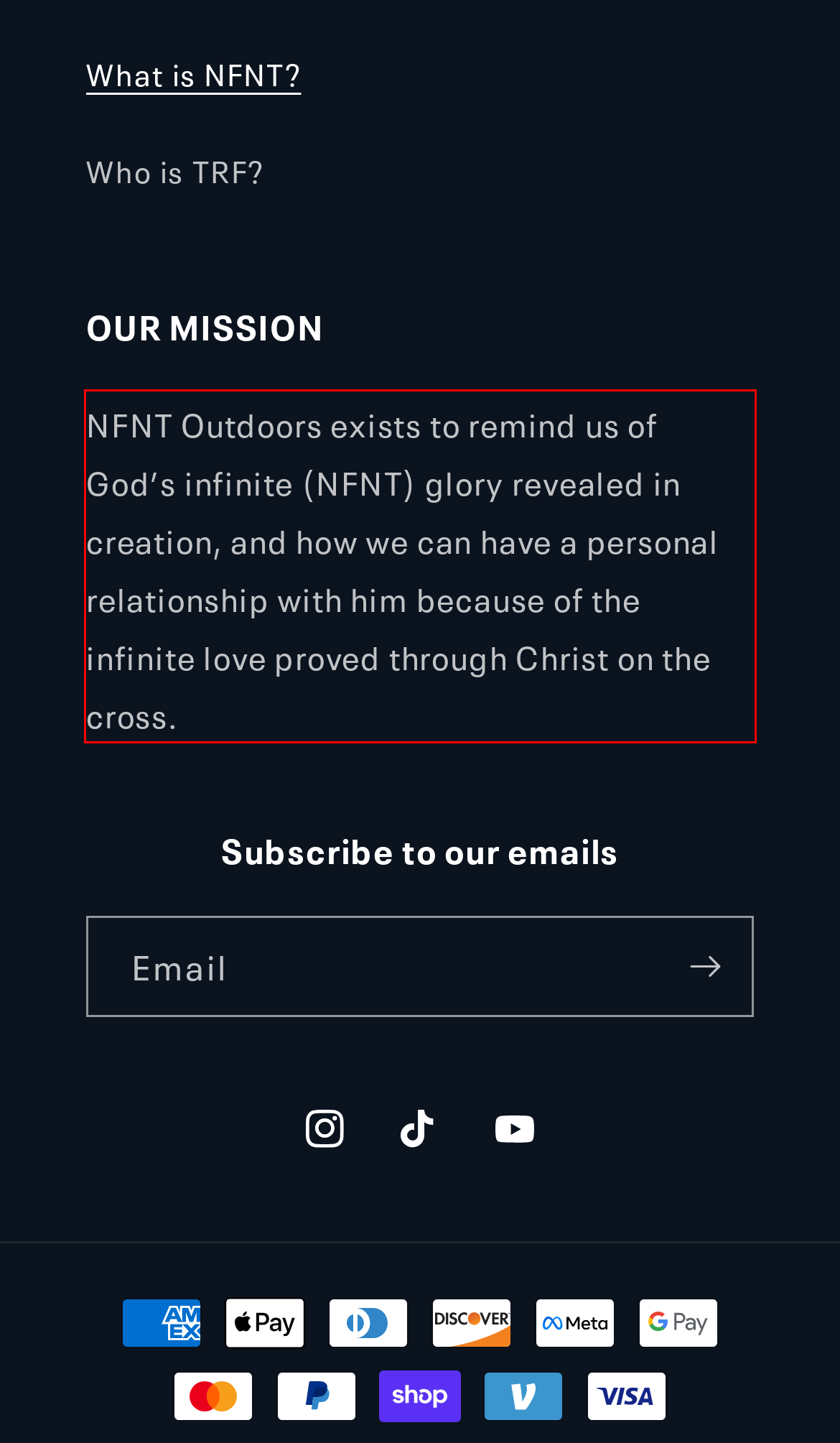You have a screenshot of a webpage where a UI element is enclosed in a red rectangle. Perform OCR to capture the text inside this red rectangle.

NFNT Outdoors exists to remind us of God’s infinite (NFNT) glory revealed in creation, and how we can have a personal relationship with him because of the infinite love proved through Christ on the cross.